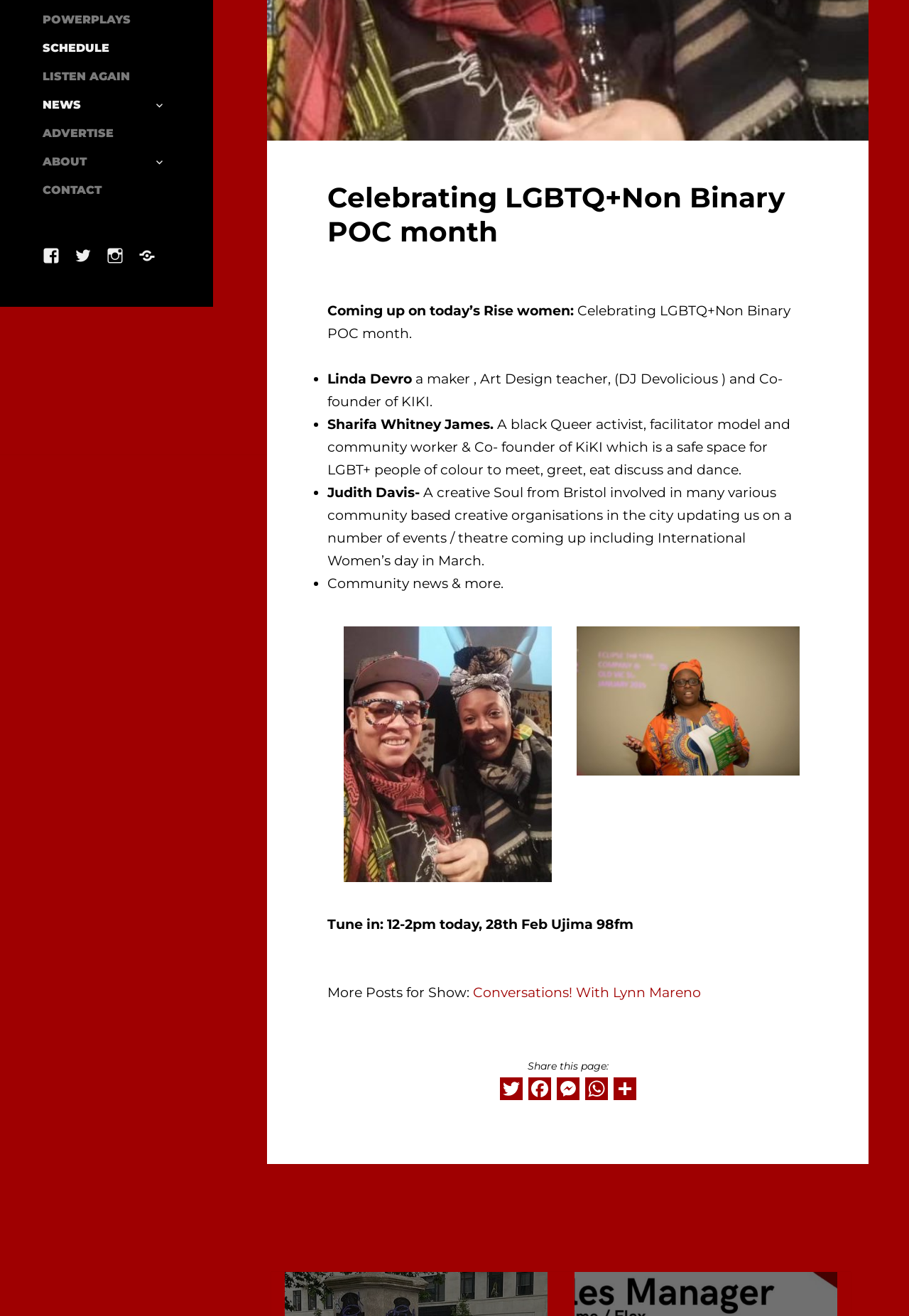Predict the bounding box coordinates of the UI element that matches this description: "input value="77" aria-label="Volume Slider" value="77"". The coordinates should be in the format [left, top, right, bottom] with each value between 0 and 1.

[0.486, 0.355, 0.586, 0.371]